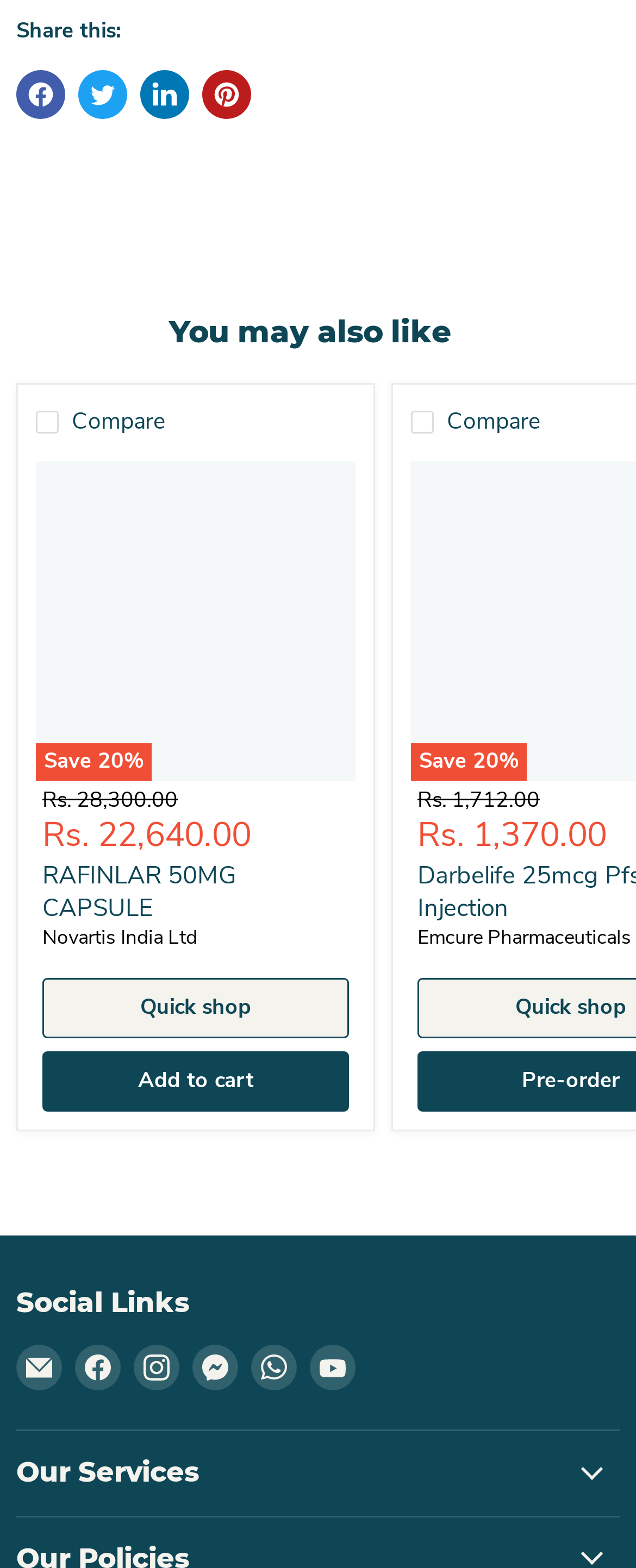Please predict the bounding box coordinates (top-left x, top-left y, bottom-right x, bottom-right y) for the UI element in the screenshot that fits the description: Find us on WhatsApp

[0.395, 0.858, 0.467, 0.887]